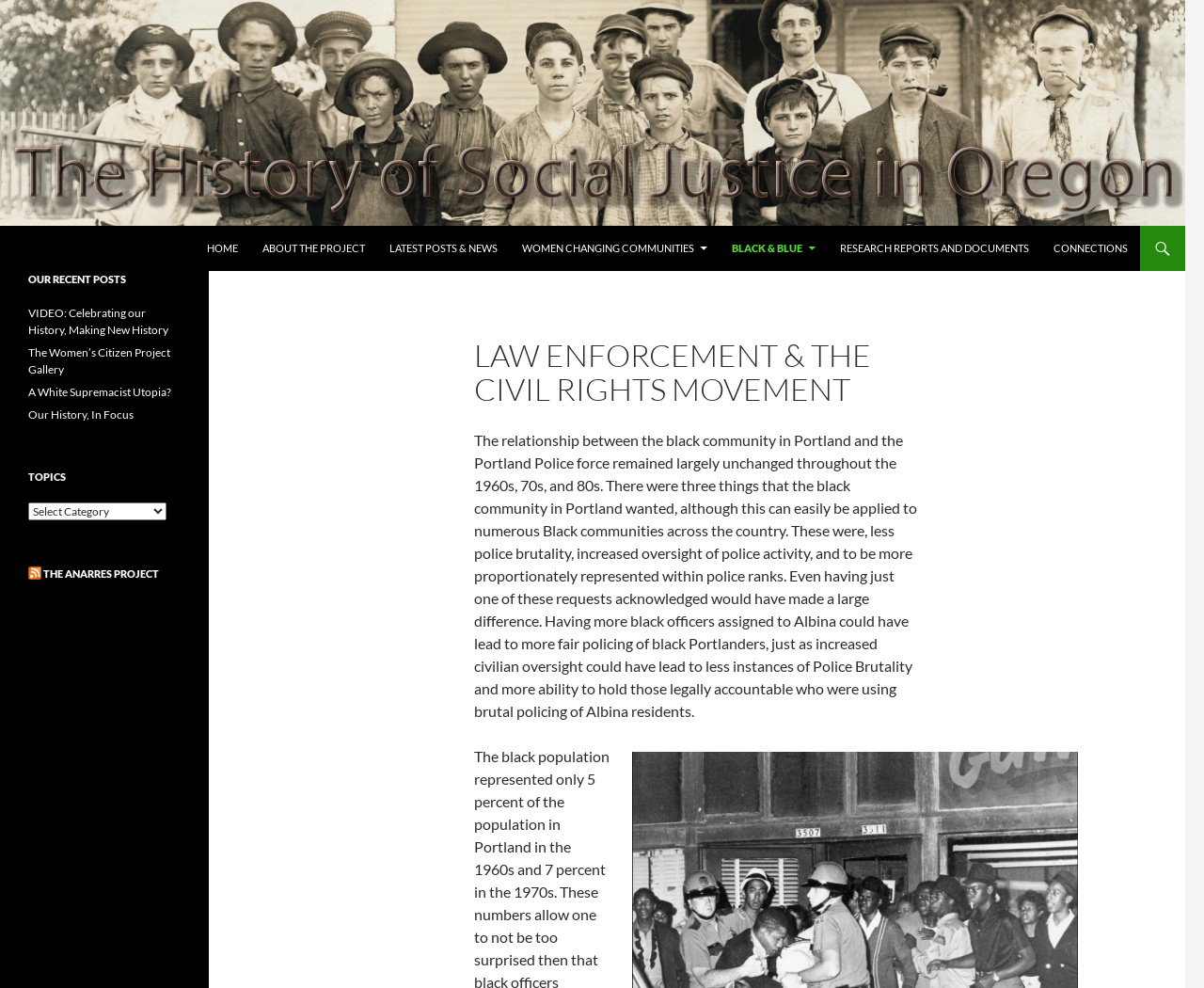What is the name of the project mentioned on the webpage?
Answer the question with detailed information derived from the image.

The webpage mentions 'RSS THE ANARRES PROJECT' in the footer section, indicating that The Anarres Project is a related project or initiative.